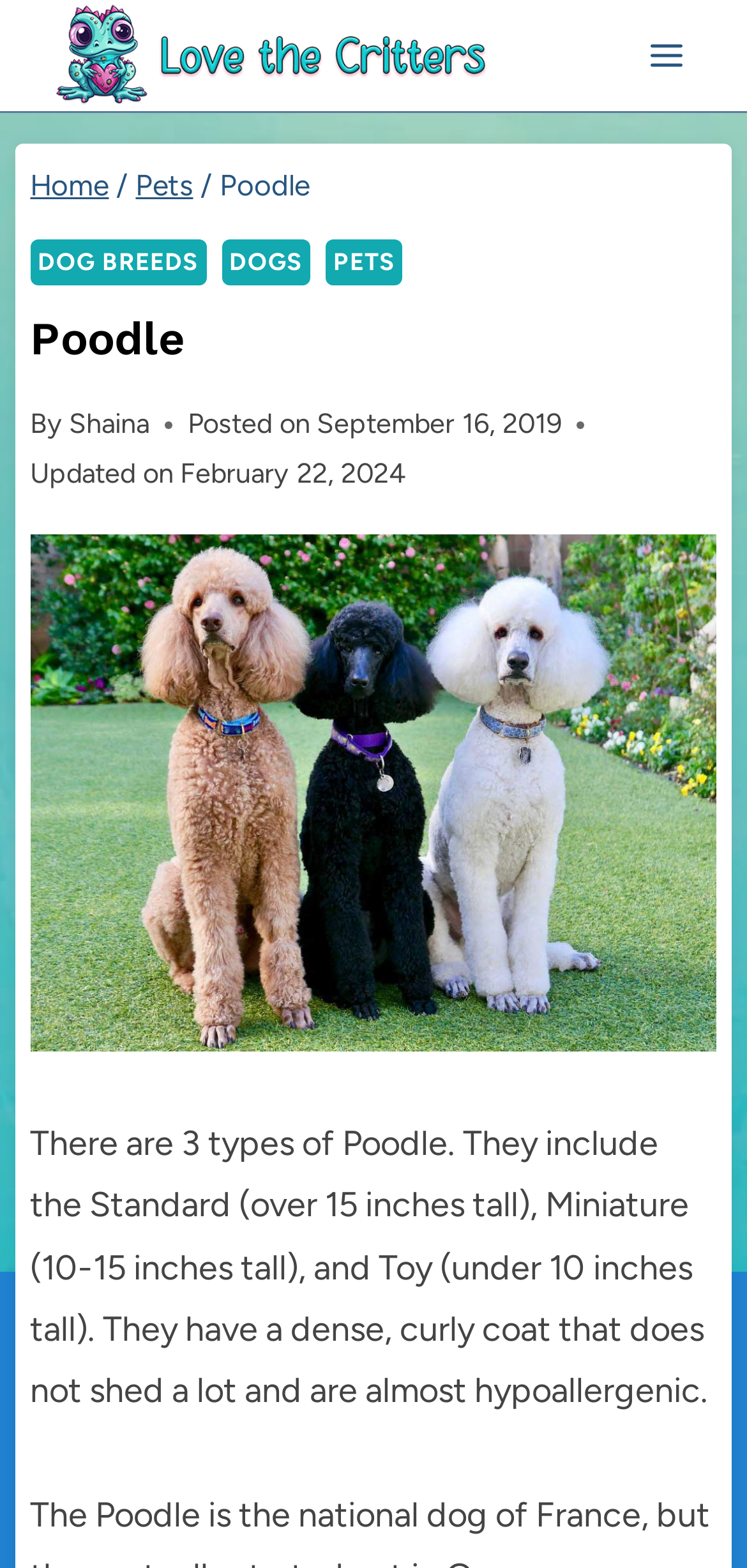Locate the bounding box of the UI element based on this description: "Dog Breeds". Provide four float numbers between 0 and 1 as [left, top, right, bottom].

[0.041, 0.153, 0.277, 0.181]